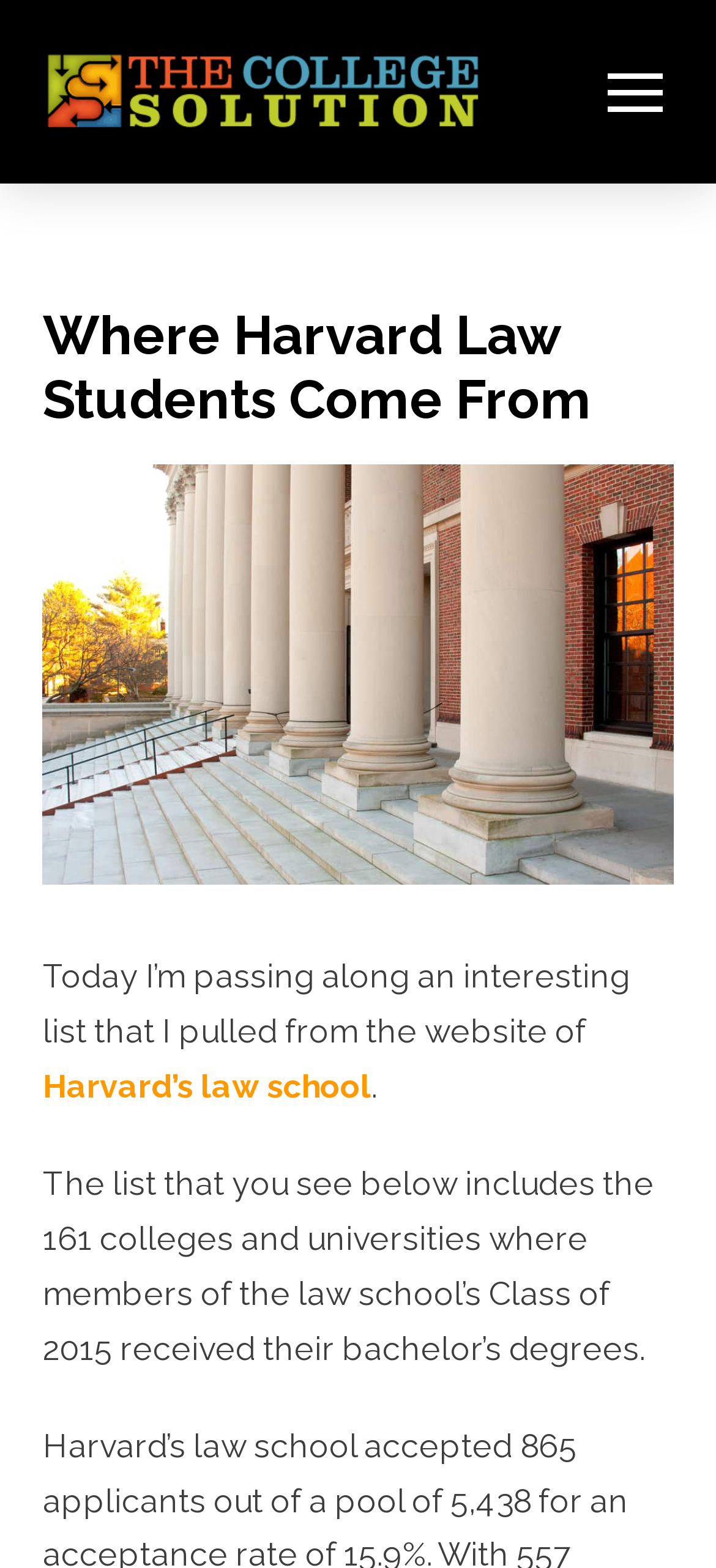Find the primary header on the webpage and provide its text.

Where Harvard Law Students Come From